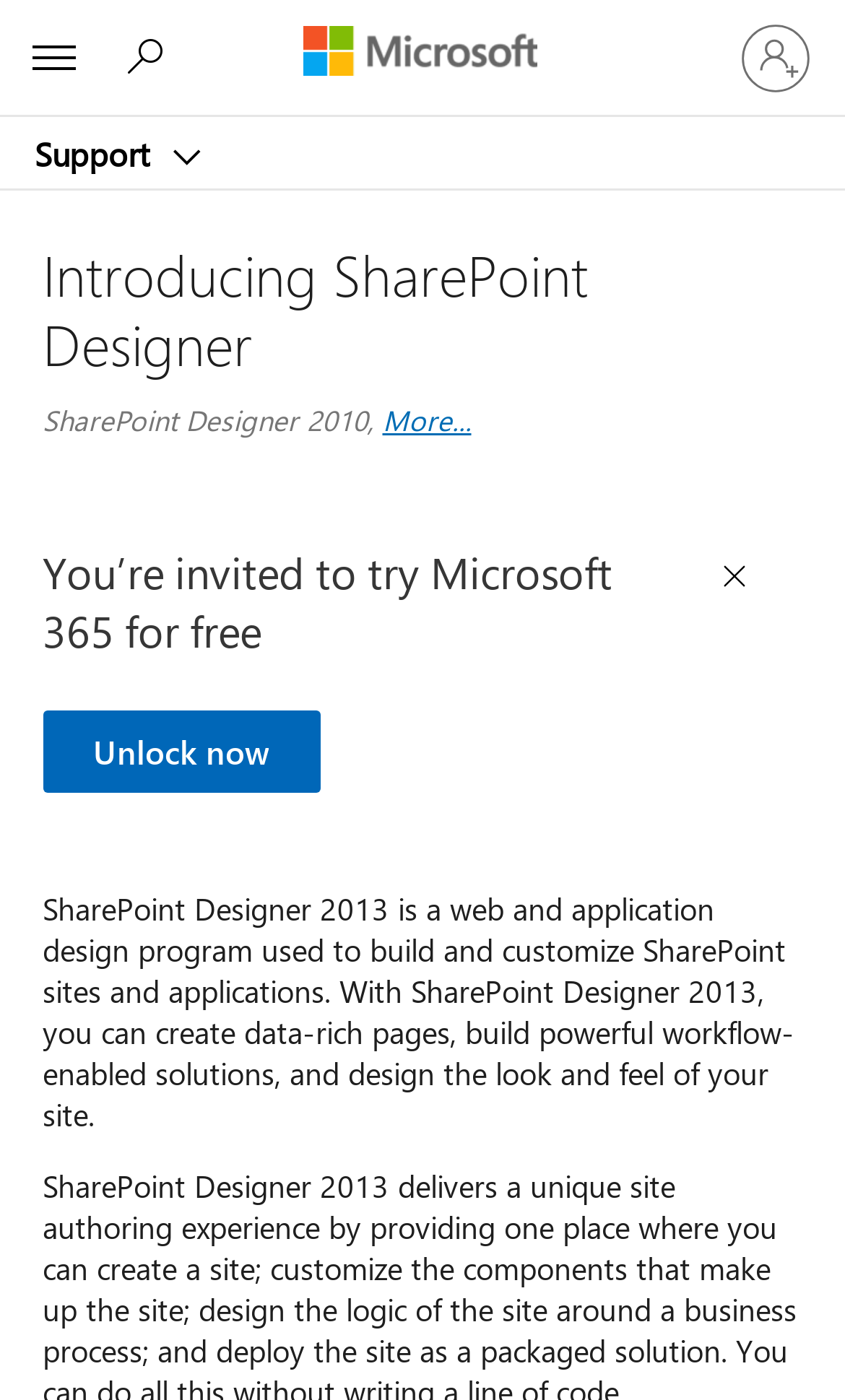What is the title or heading displayed on the webpage?

Introducing SharePoint Designer